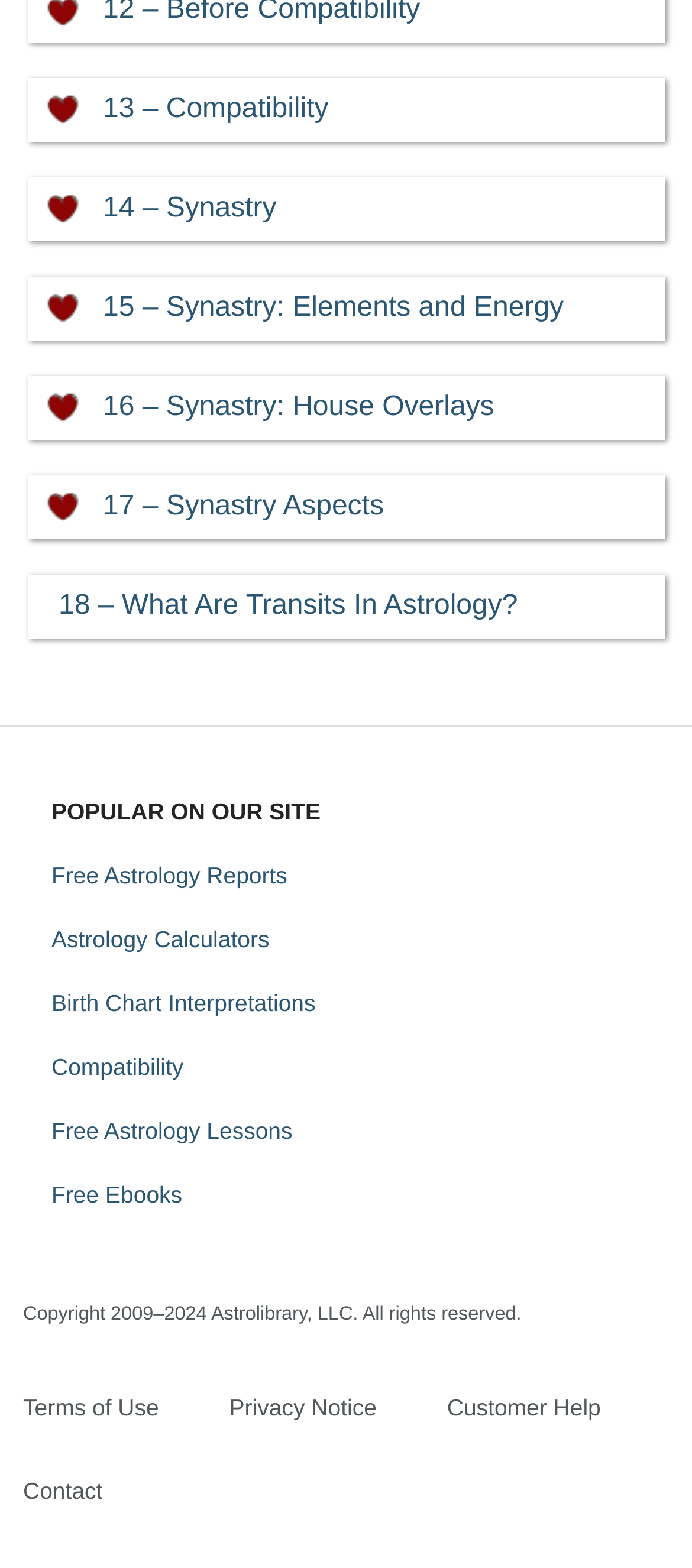Determine the bounding box coordinates of the clickable region to execute the instruction: "View 'Free Astrology Reports'". The coordinates should be four float numbers between 0 and 1, denoted as [left, top, right, bottom].

[0.054, 0.54, 0.436, 0.575]